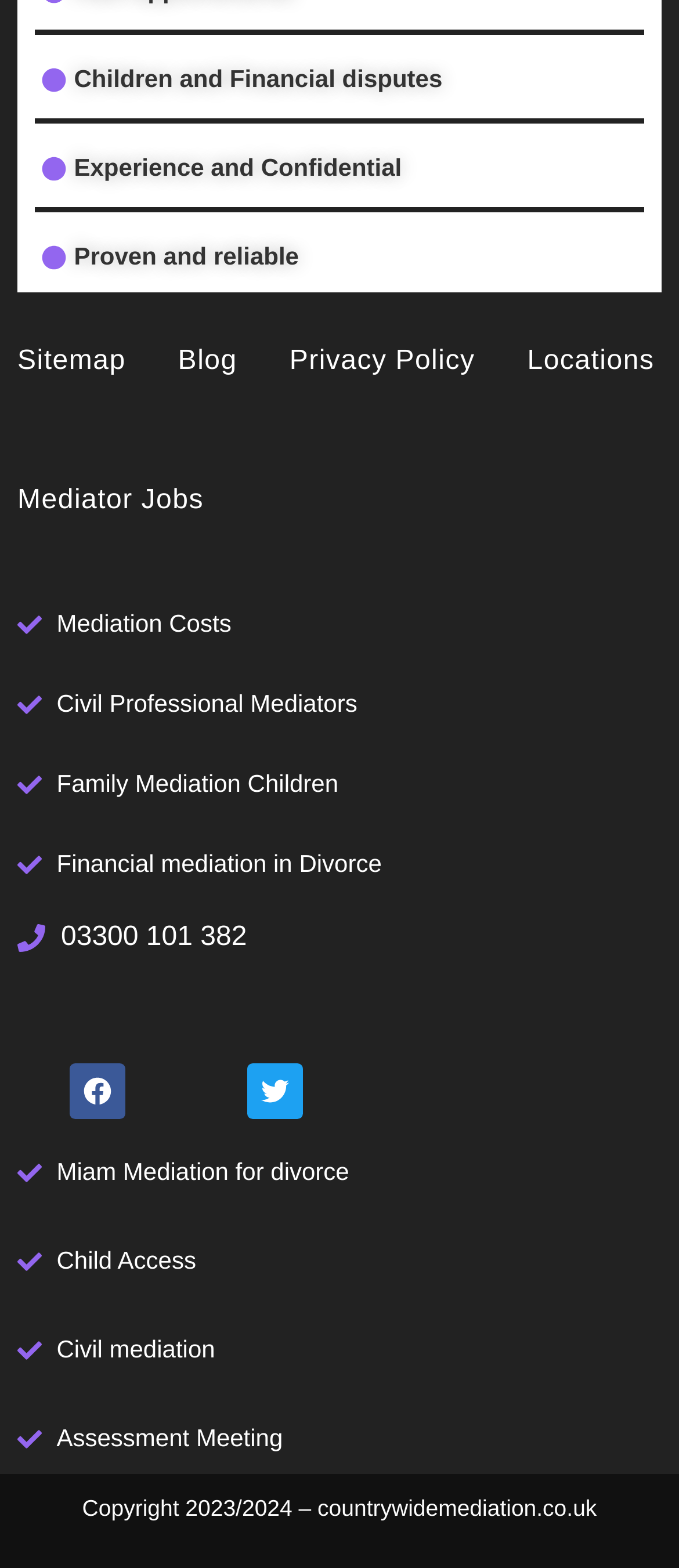What type of disputes is the website focused on?
Provide a detailed answer to the question, using the image to inform your response.

The website is focused on financial and children disputes, as indicated by the presence of links related to 'Financial mediation in Divorce', 'Child Access', and 'Children and Financial disputes'.